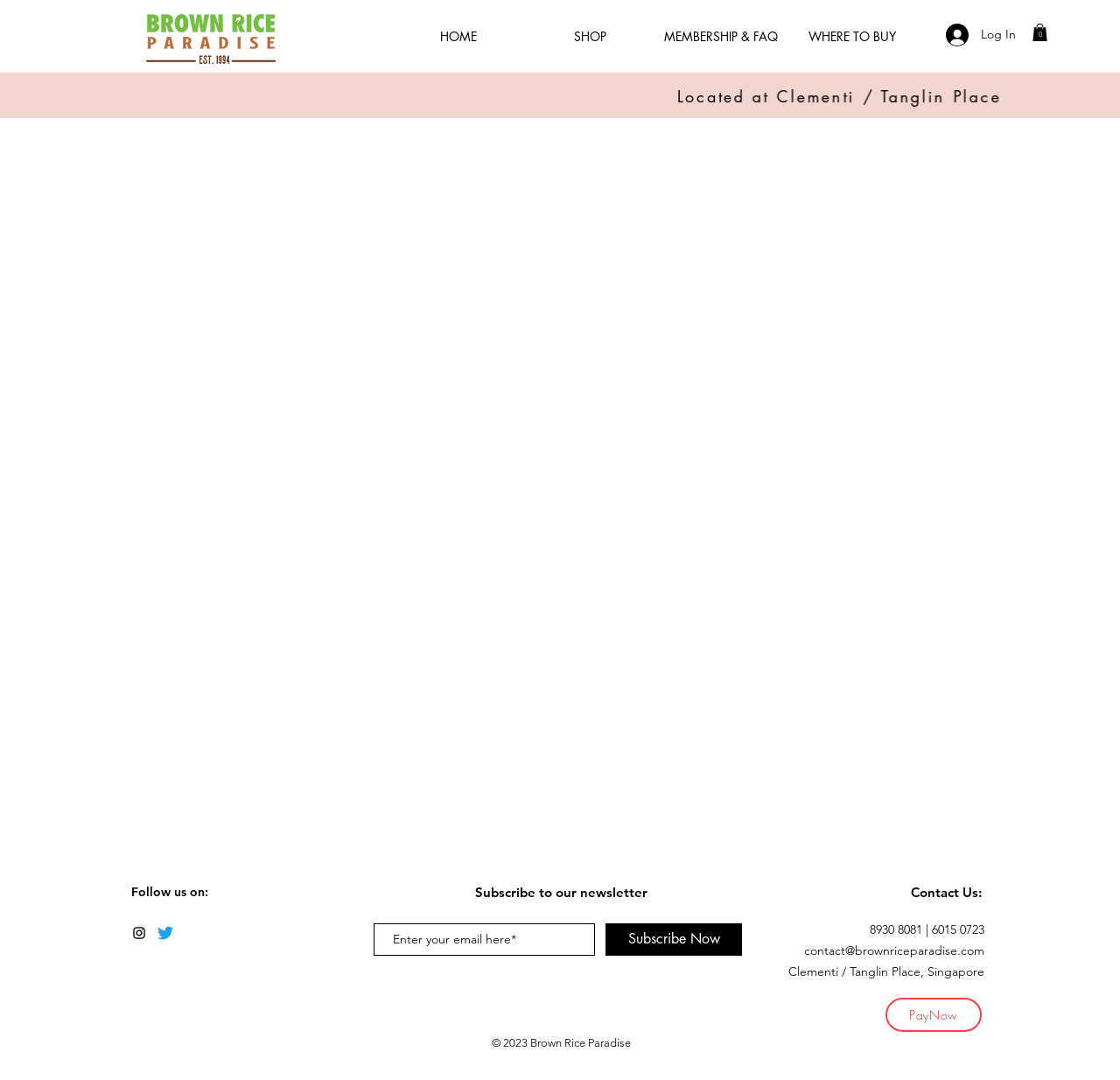Locate the bounding box coordinates for the element described below: "MEMBERSHIP & FAQ". The coordinates must be four float values between 0 and 1, formatted as [left, top, right, bottom].

[0.585, 0.02, 0.702, 0.048]